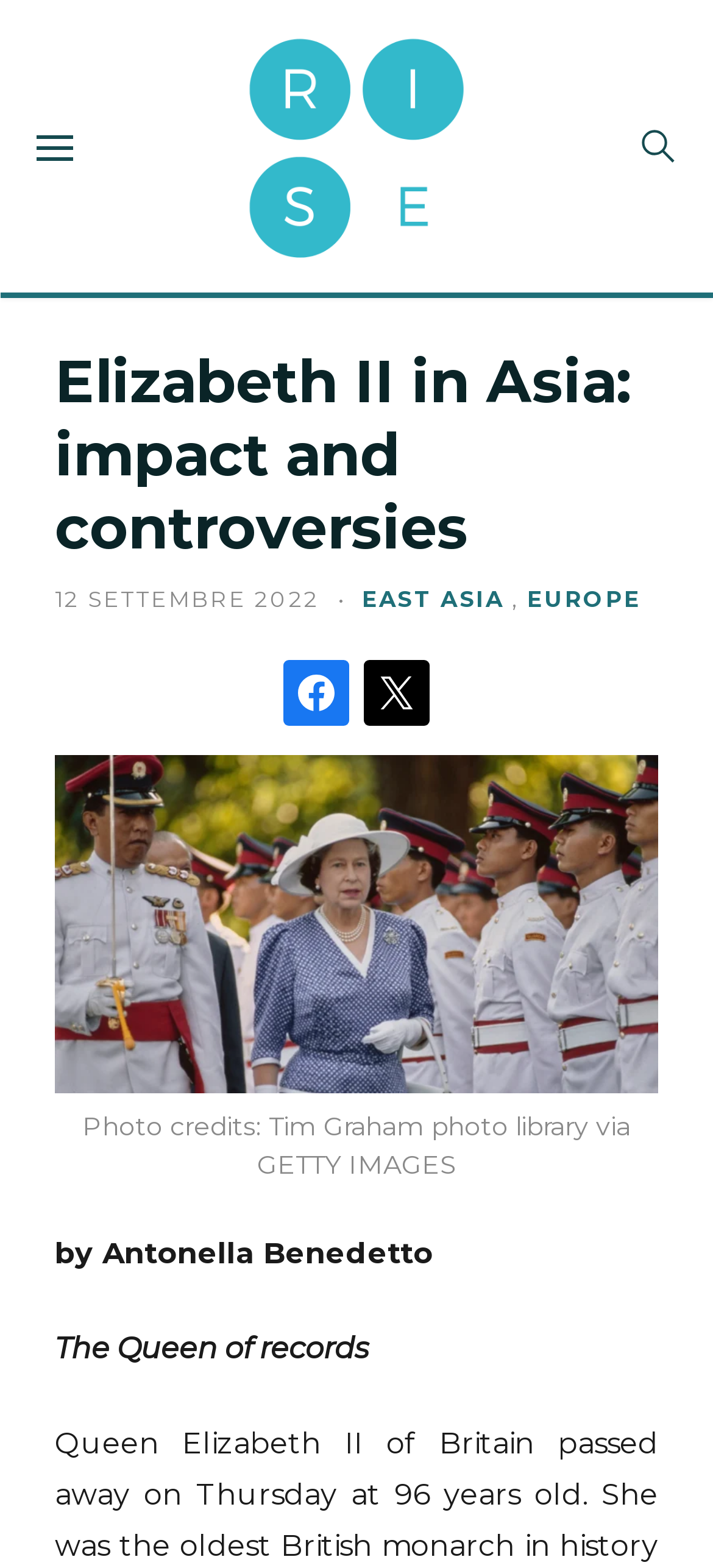Offer an extensive depiction of the webpage and its key elements.

The webpage is an article about Queen Elizabeth II, with a focus on her impact and controversies in Asia. At the top left, there is a button labeled "Menu" and a link to an unknown destination. On the top right, there is a navigation header labeled "Menu Header". 

Below the navigation header, there is a main header section that spans the entire width of the page. This section contains a heading that reads "Elizabeth II in Asia: impact and controversies", followed by the text "Scritto il" (which means "Written on" in Italian) and a link to the publication date "12 SETTEMBRE 2022". 

Further down, there are links to categories "EAST ASIA" and "EUROPE", separated by a comma. Below this, there are two more links, but their destinations are unknown. 

The main content of the article is accompanied by a figure, which takes up most of the page's width. The figure has a caption that reads "Photo credits: Tim Graham photo library via GETTY IMAGES". 

At the bottom of the page, there is a byline that reads "by Antonella Benedetto", followed by a subheading that reads "The Queen of records".